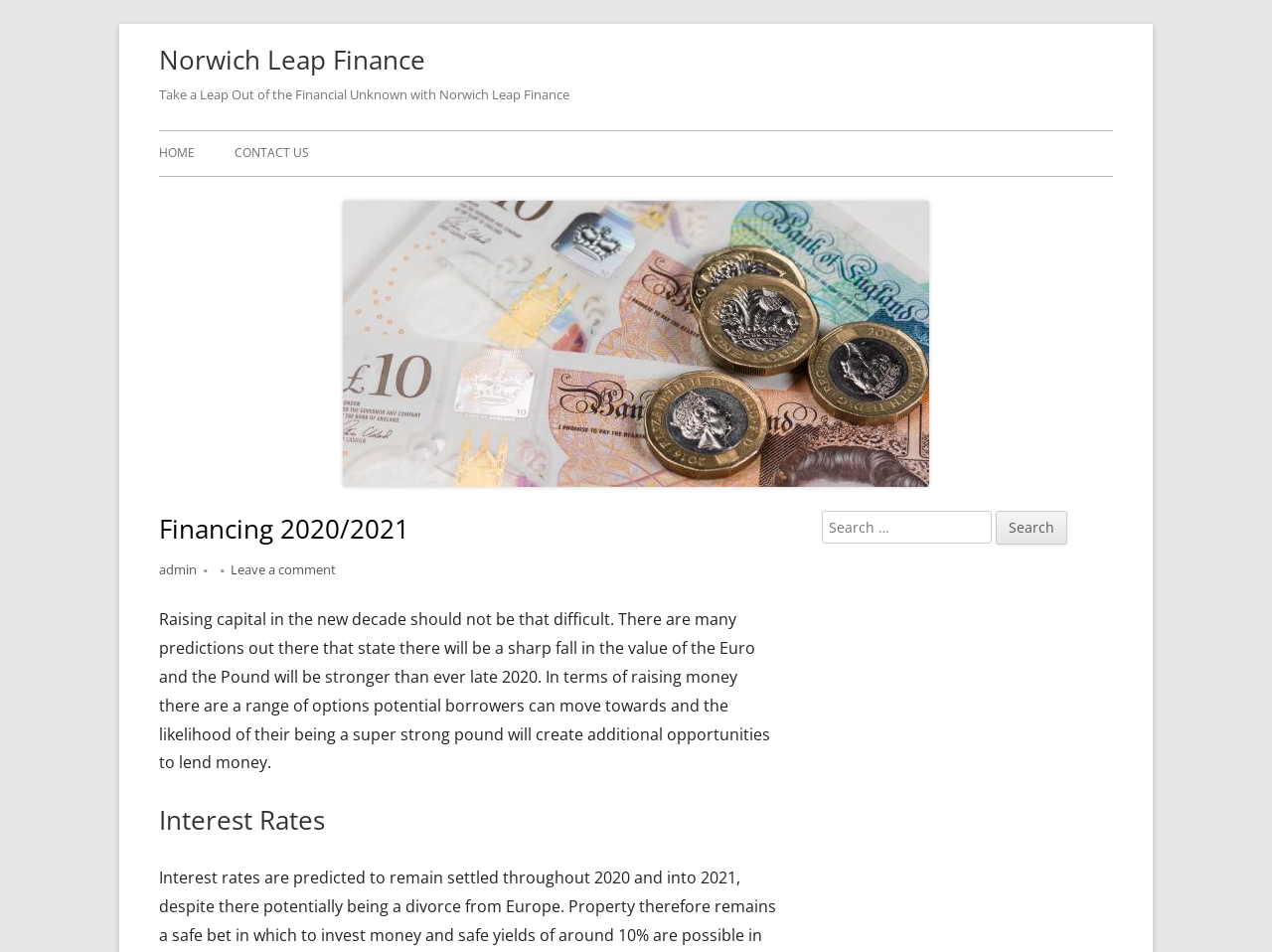Provide your answer in one word or a succinct phrase for the question: 
What is the purpose of the search box?

To search the website